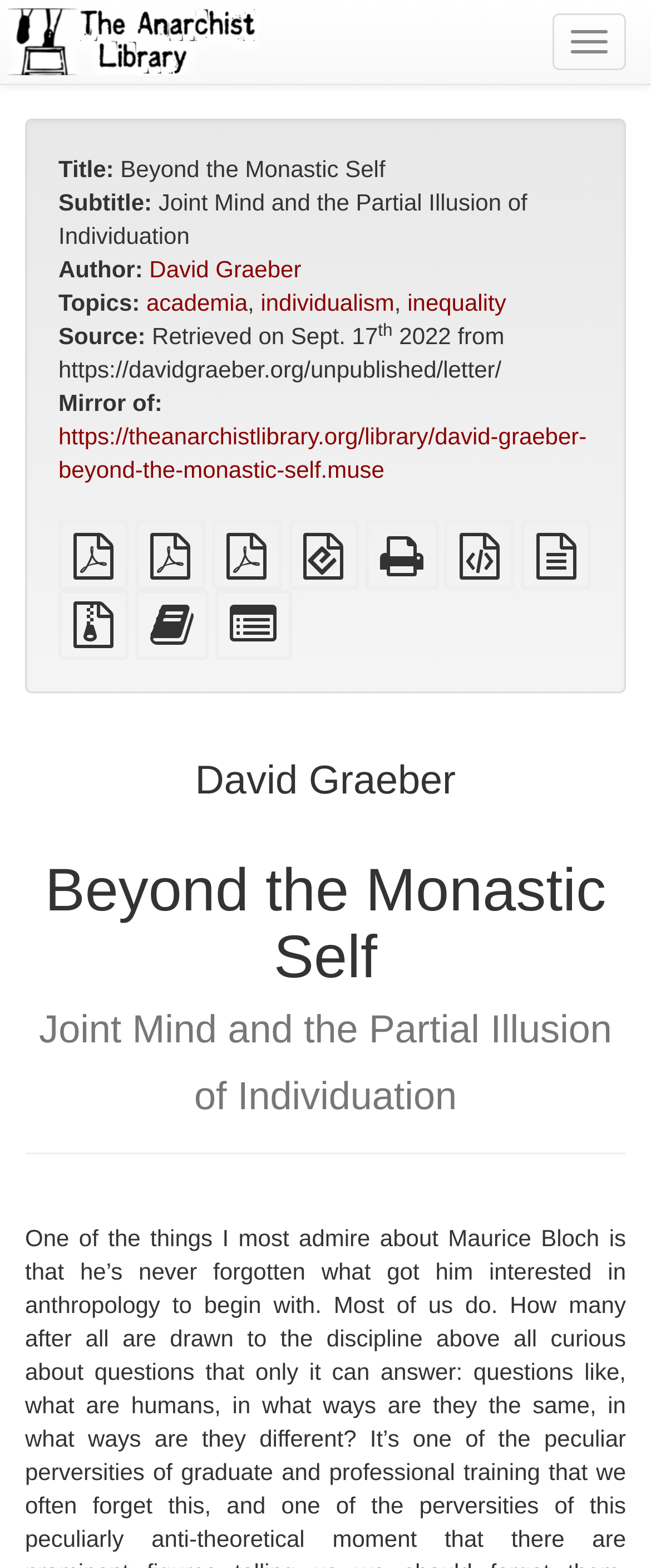Identify the bounding box coordinates for the UI element described as follows: Standalone HTML (printer-friendly). Use the format (top-left x, top-left y, bottom-right x, bottom-right y) and ensure all values are floating point numbers between 0 and 1.

[0.56, 0.351, 0.673, 0.368]